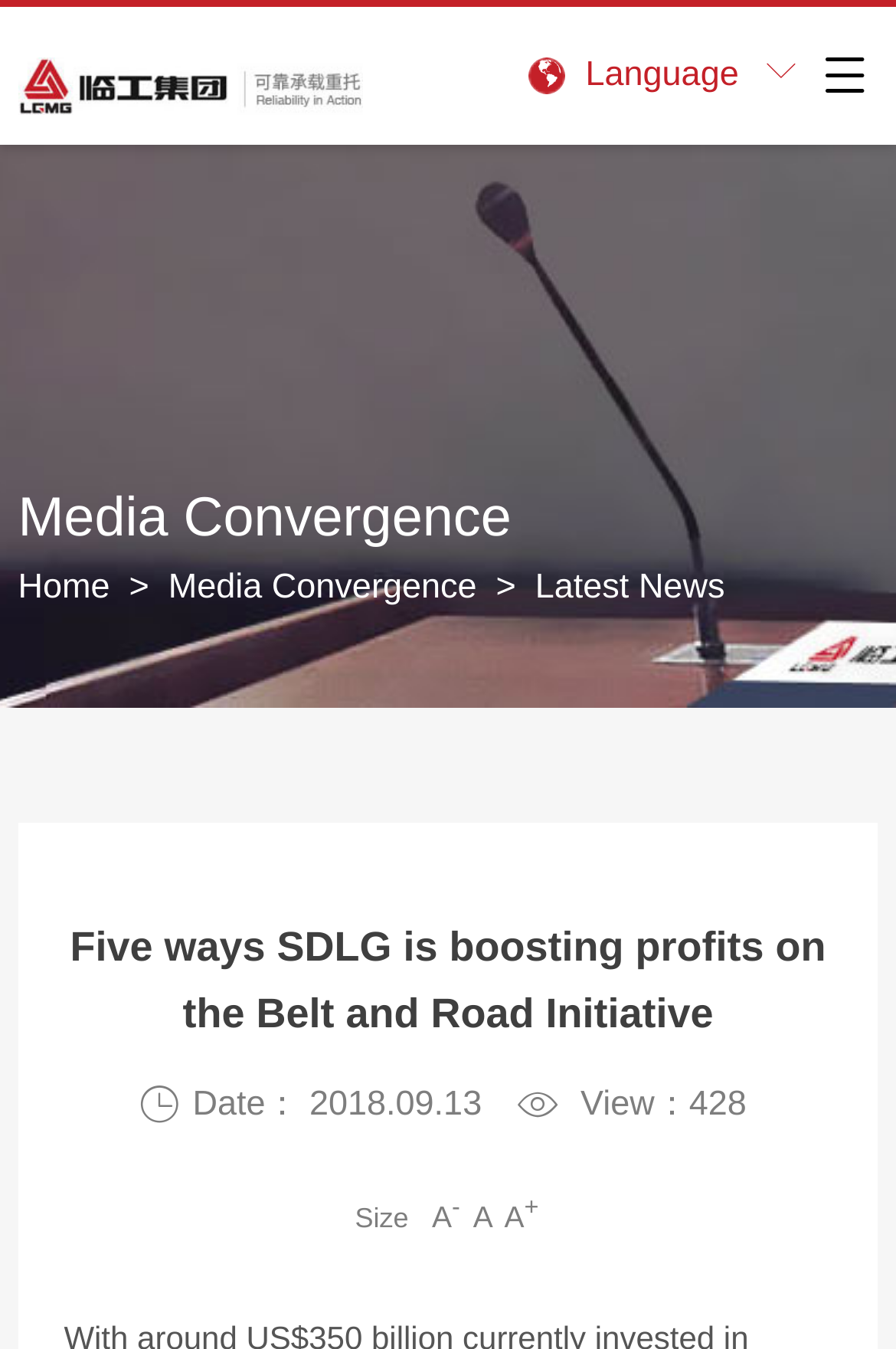Bounding box coordinates should be in the format (top-left x, top-left y, bottom-right x, bottom-right y) and all values should be floating point numbers between 0 and 1. Determine the bounding box coordinate for the UI element described as: Media Convergence

[0.188, 0.421, 0.532, 0.45]